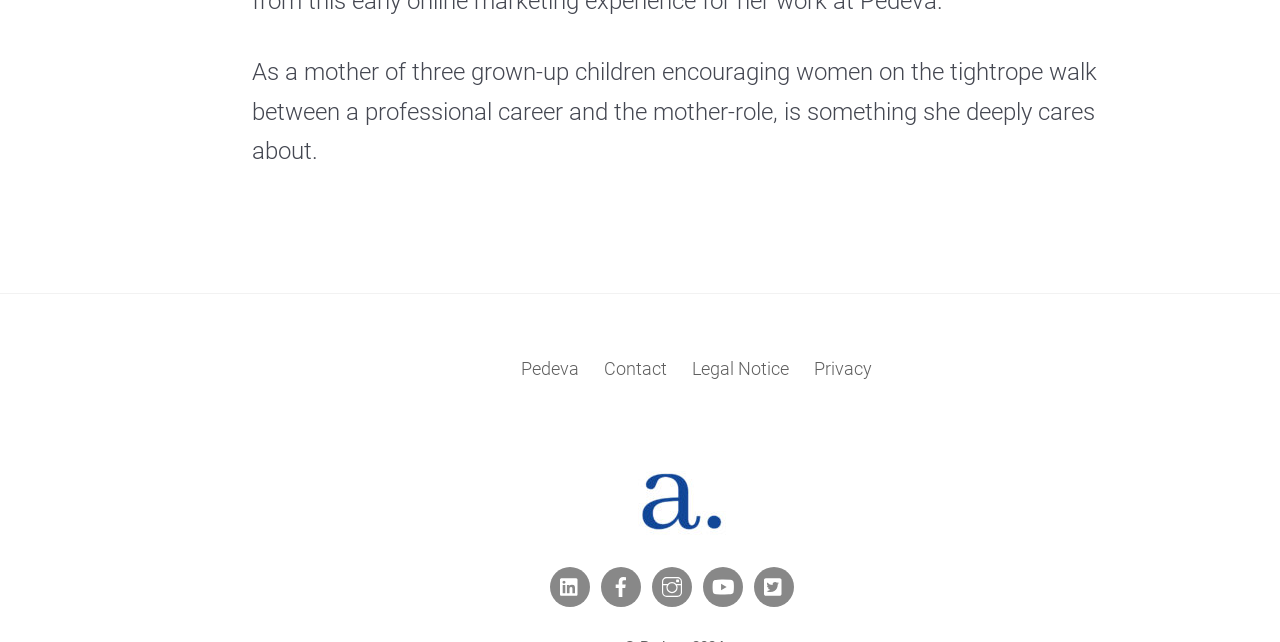What is the theme of the webpage?
Analyze the image and provide a thorough answer to the question.

The StaticText element with ID 231 describes a person's concern about balancing a professional career and being a mother, suggesting that the theme of the webpage is related to career and motherhood.